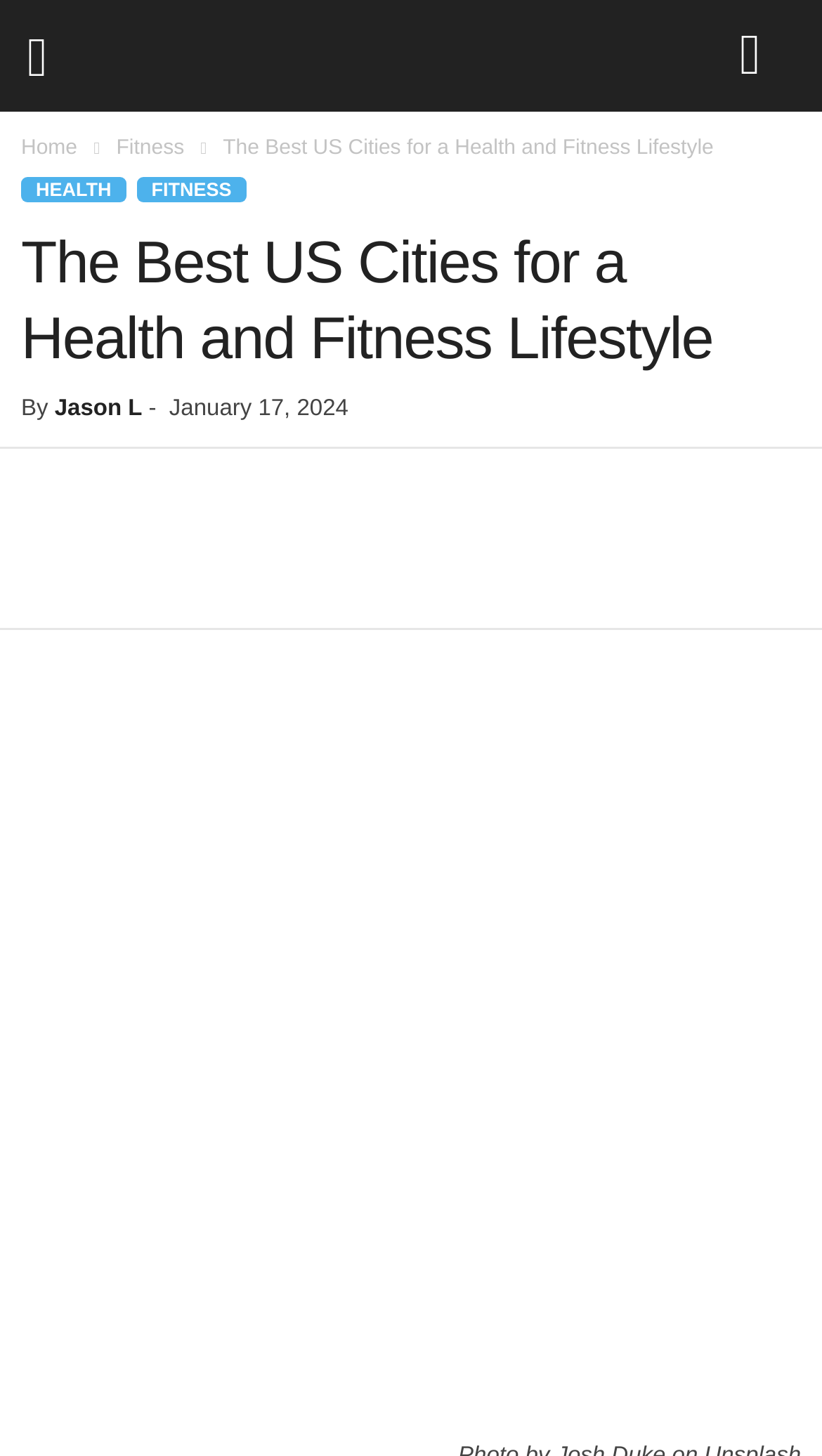What is the topic of the article?
Using the picture, provide a one-word or short phrase answer.

Health and Fitness Lifestyle